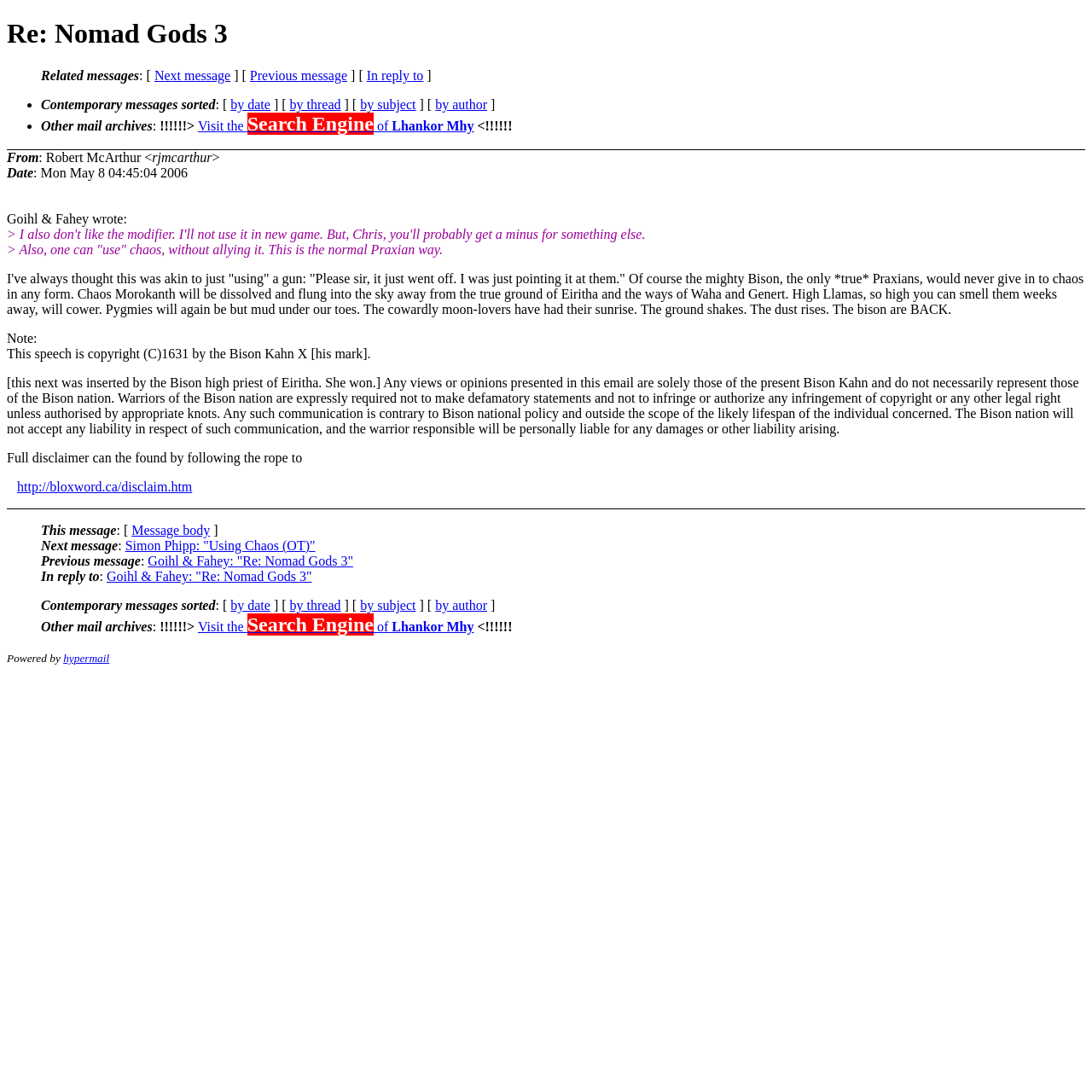Identify the bounding box of the HTML element described as: "In reply to".

[0.336, 0.062, 0.388, 0.076]